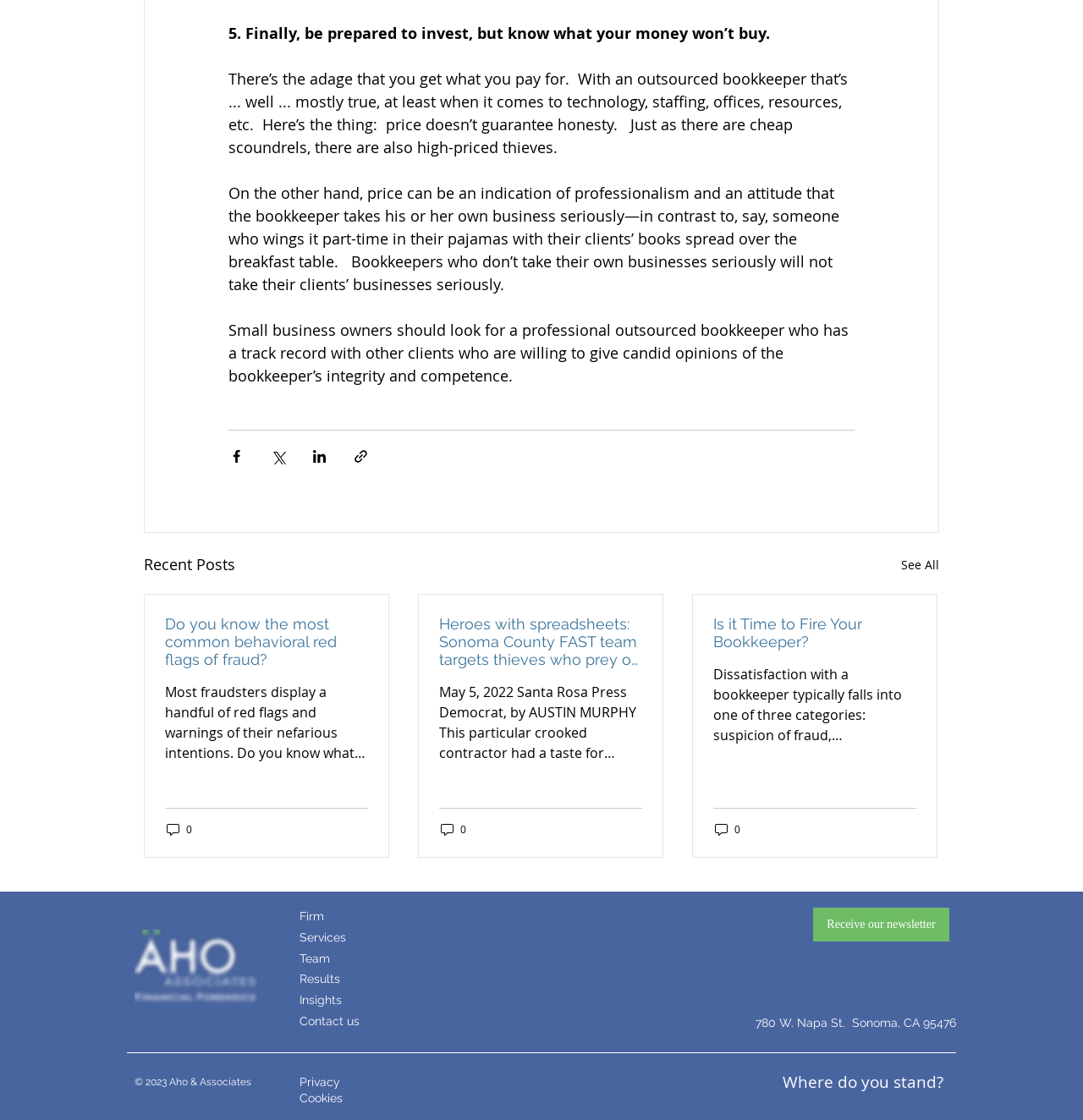Find the coordinates for the bounding box of the element with this description: "0".

[0.659, 0.733, 0.685, 0.747]